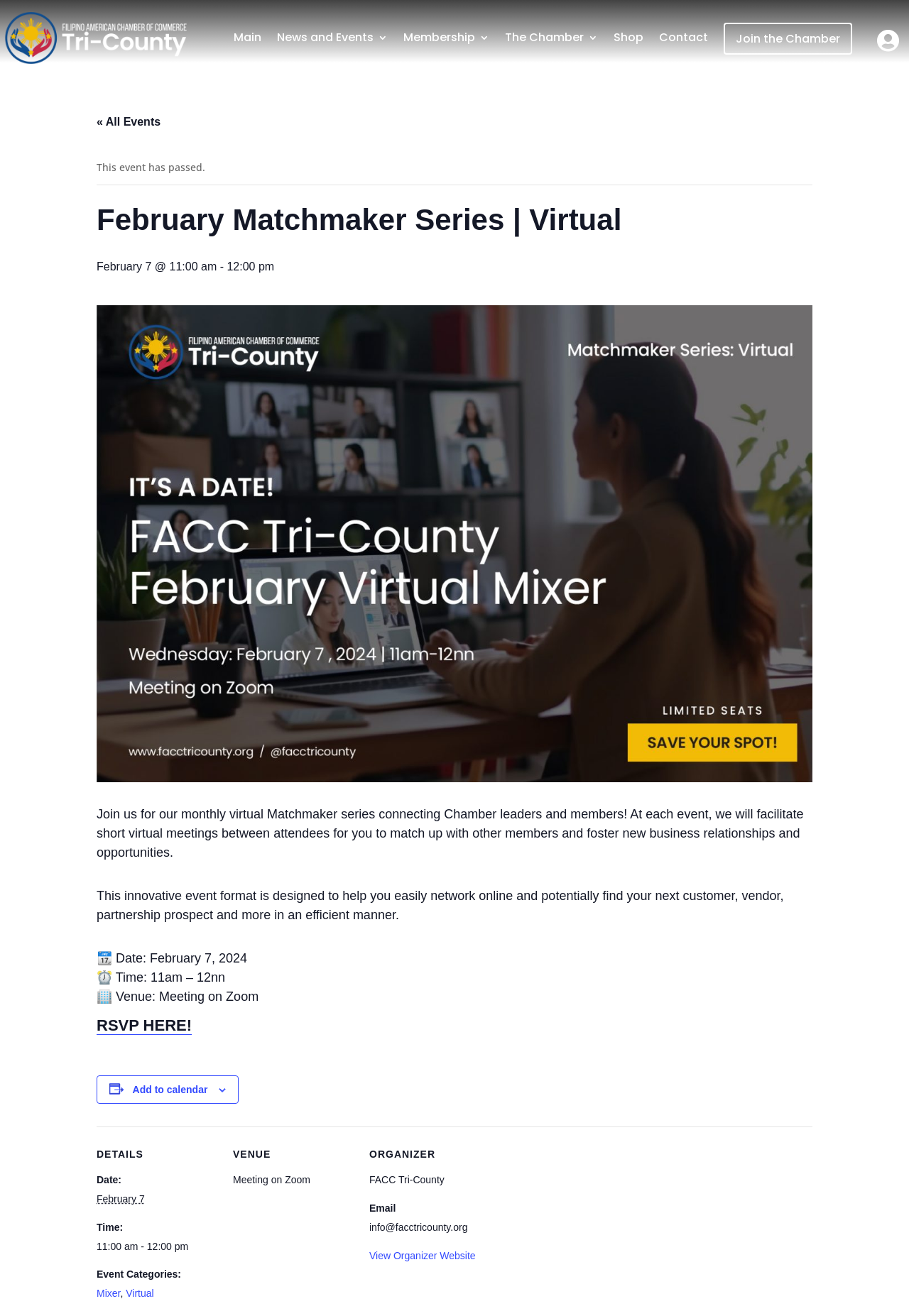Identify the bounding box coordinates of the area that should be clicked in order to complete the given instruction: "Click the 'Add to calendar' button". The bounding box coordinates should be four float numbers between 0 and 1, i.e., [left, top, right, bottom].

[0.146, 0.823, 0.228, 0.832]